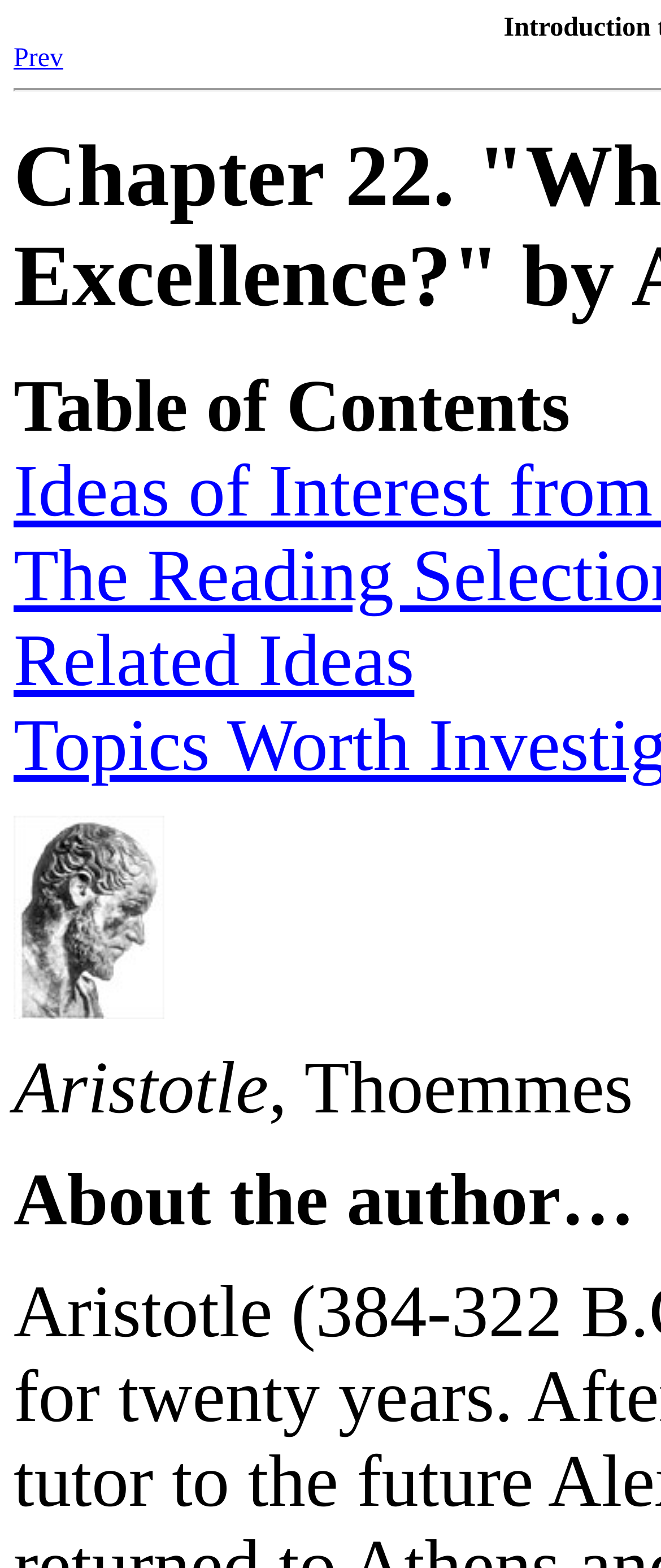Answer the question below using just one word or a short phrase: 
How many sections are there below the table of contents?

2